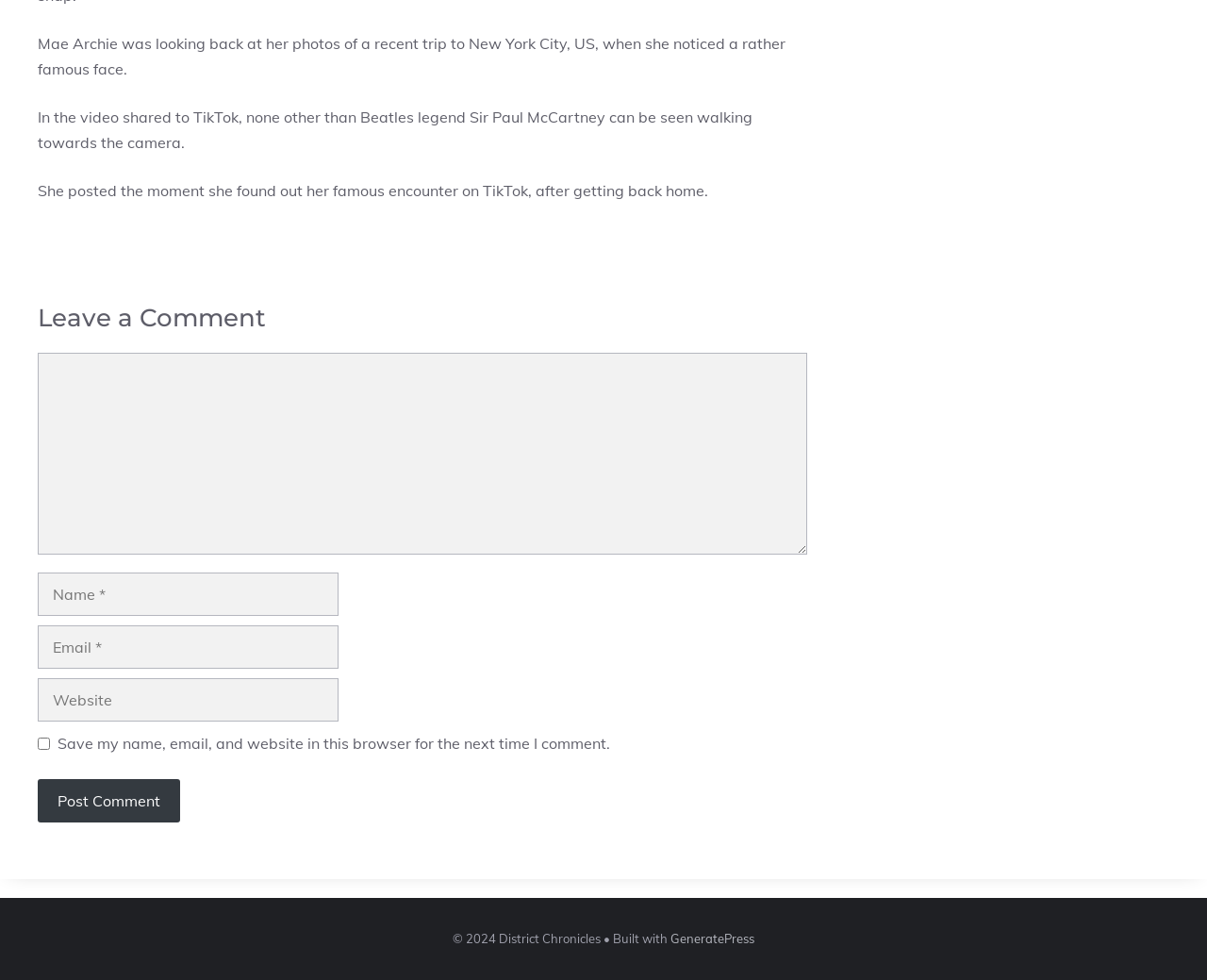Look at the image and answer the question in detail:
What is the theme or topic of the article?

The StaticText elements at the top of the webpage describe Mae Archie's experience of finding a famous face in her photos from a trip to New York City, so the theme or topic of the article is likely related to this event.